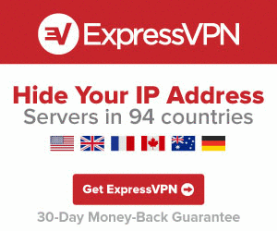Provide a brief response in the form of a single word or phrase:
What is the guarantee offered by ExpressVPN?

30-Day Money-Back